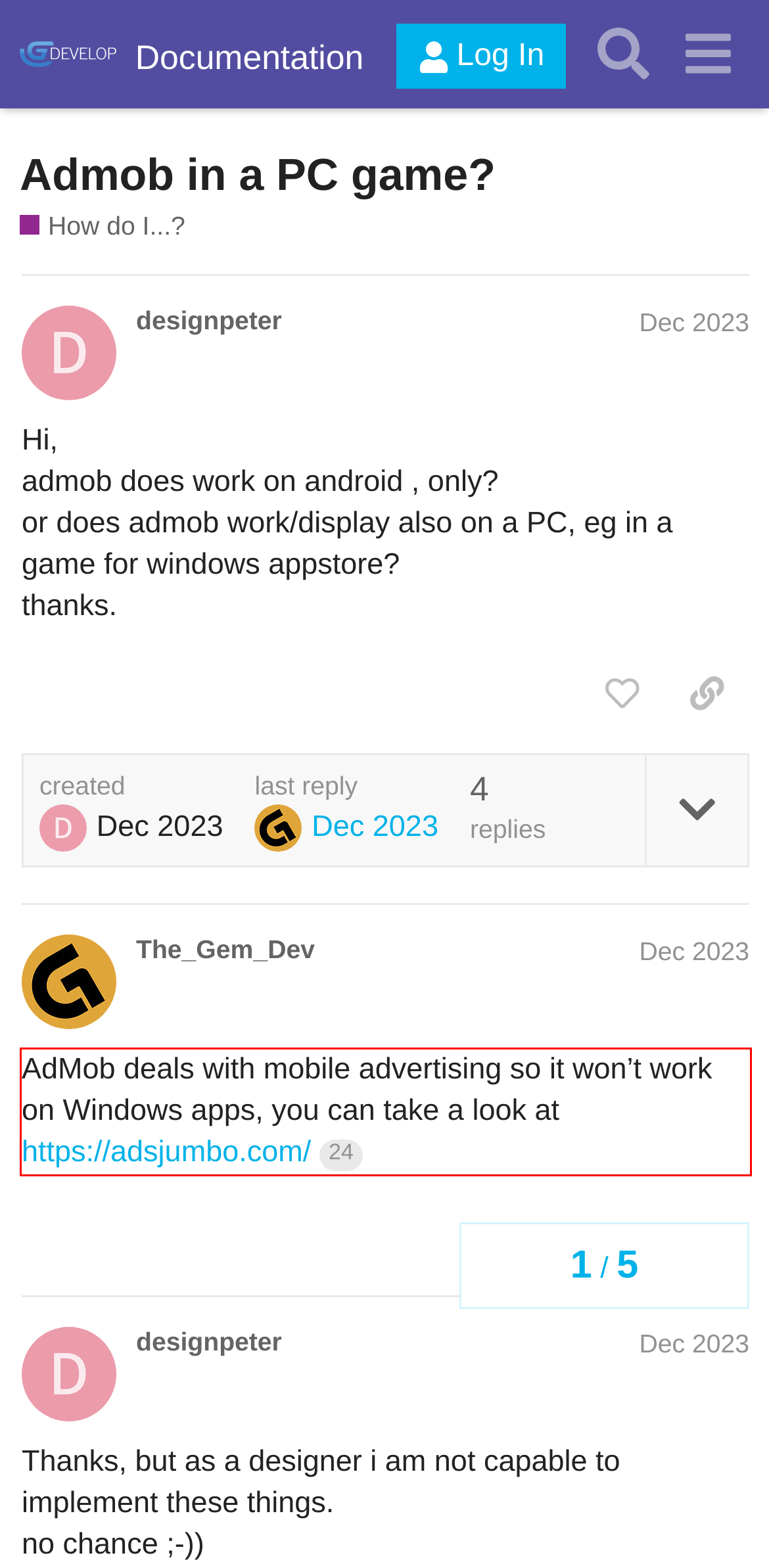View the screenshot of the webpage and identify the UI element surrounded by a red bounding box. Extract the text contained within this red bounding box.

AdMob deals with mobile advertising so it won’t work on Windows apps, you can take a look at https://adsjumbo.com/ 24